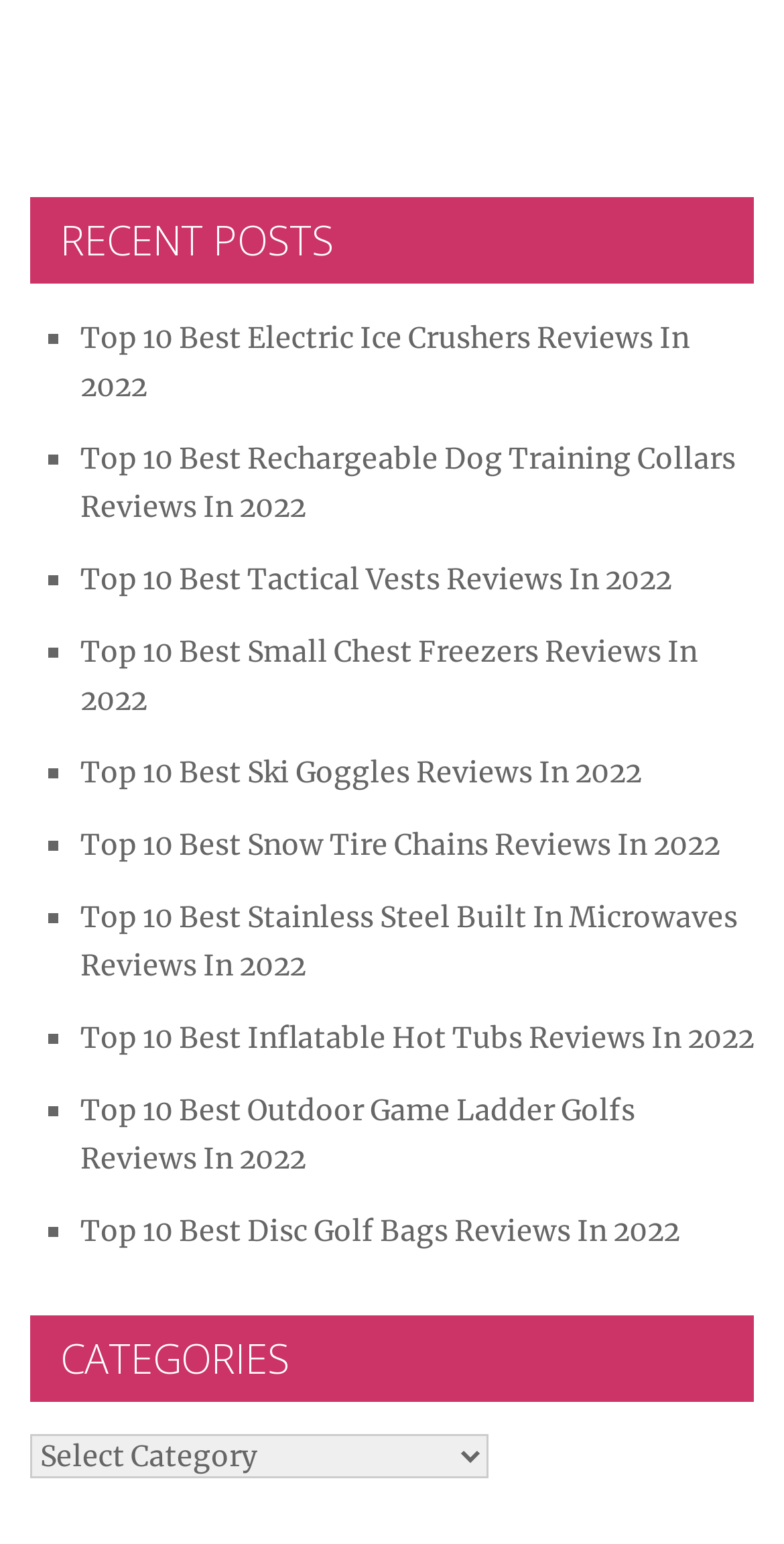Kindly determine the bounding box coordinates of the area that needs to be clicked to fulfill this instruction: "Click on the link to read Top 10 Best Electric Ice Crushers Reviews In 2022".

[0.103, 0.207, 0.879, 0.261]